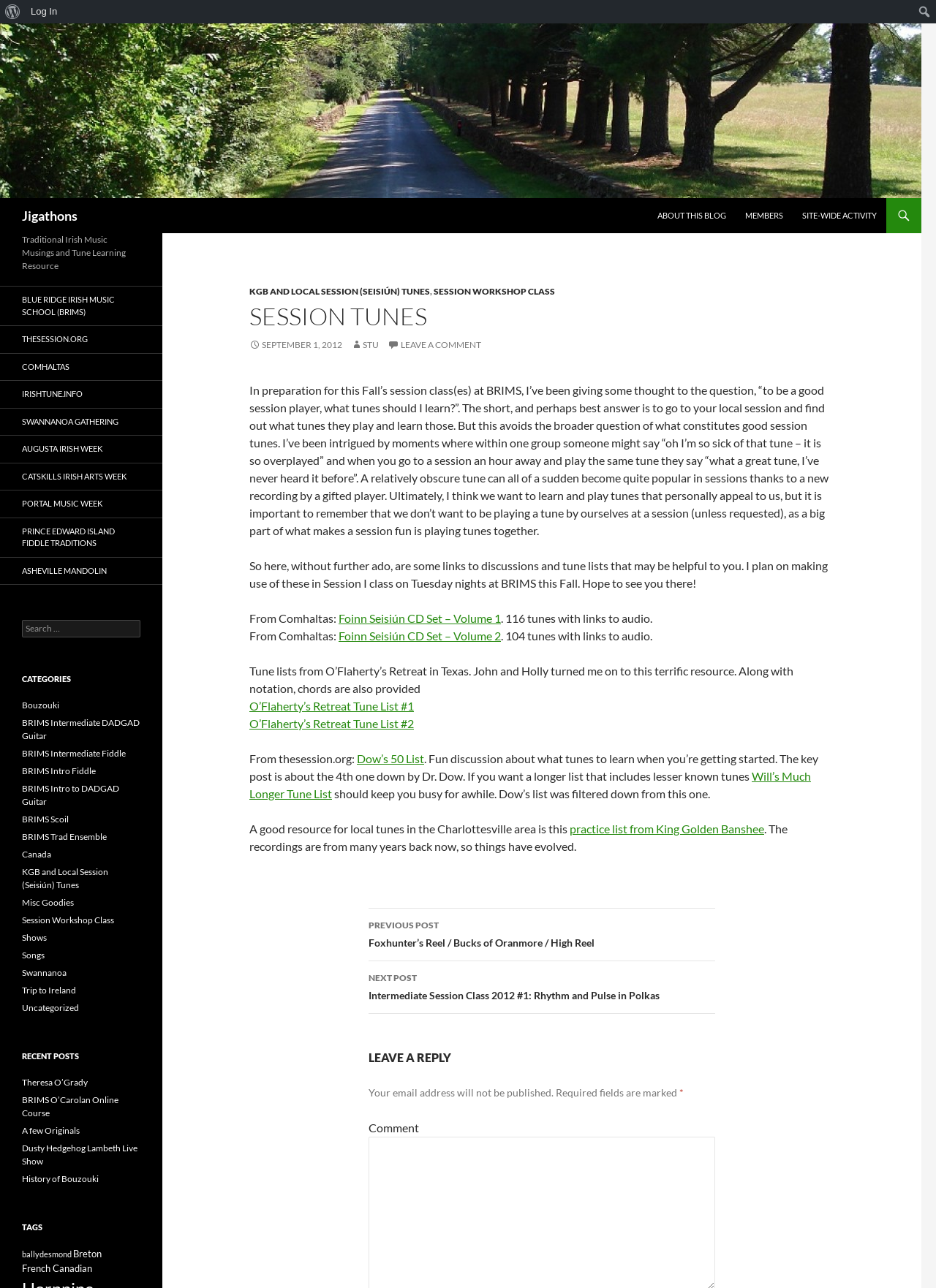Identify the bounding box coordinates of the clickable region required to complete the instruction: "Go to Jigathons". The coordinates should be given as four float numbers within the range of 0 and 1, i.e., [left, top, right, bottom].

[0.0, 0.079, 0.984, 0.09]